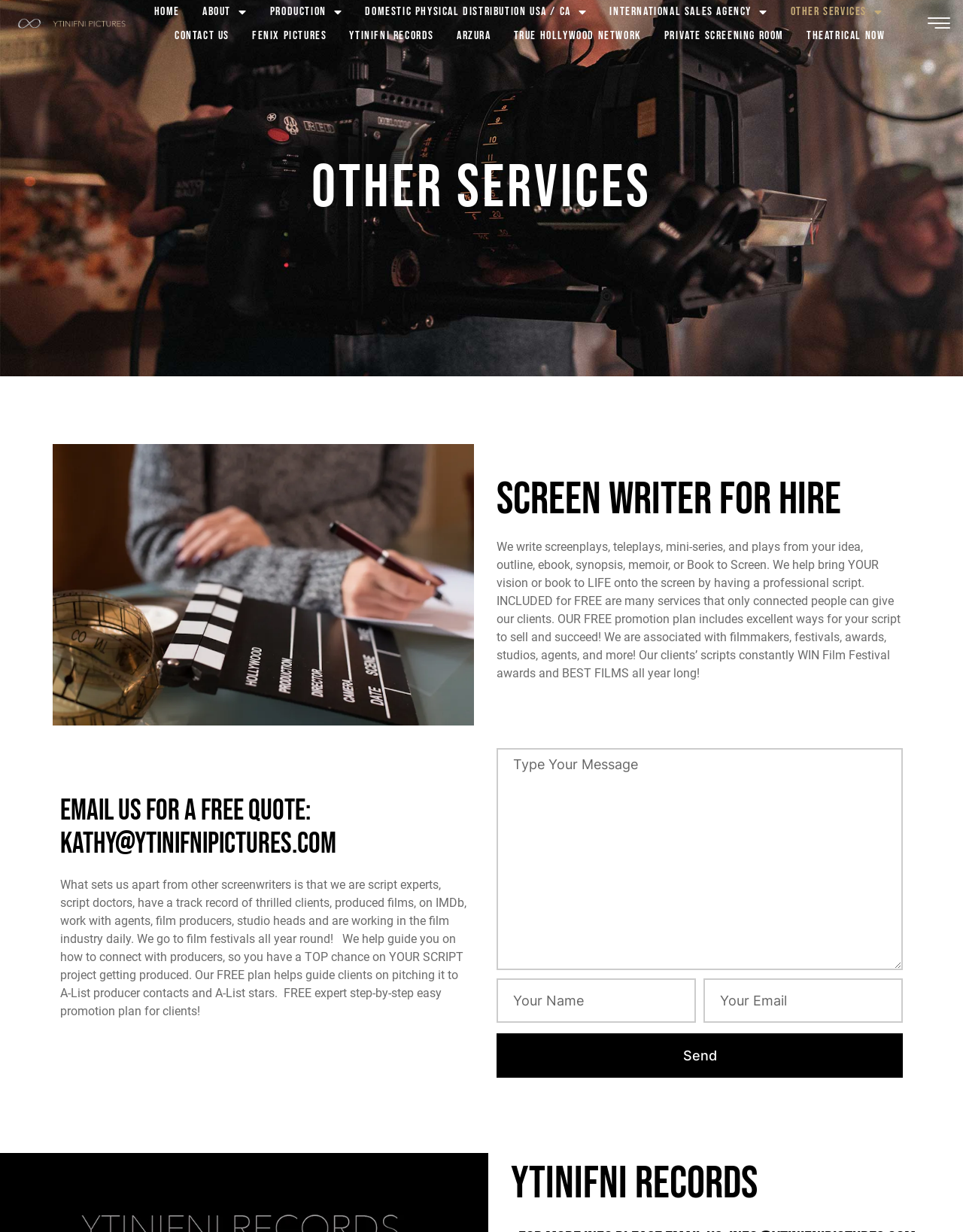What is the main service offered by YTINIFNI PICTURES?
Using the image, elaborate on the answer with as much detail as possible.

Based on the webpage content, it appears that YTINIFNI PICTURES offers screen writing services, including writing screenplays, teleplays, mini-series, and plays from clients' ideas, outlines, ebooks, synopses, memoirs, or books. This is evident from the heading 'Screen Writer For Hire' and the detailed description of their services.